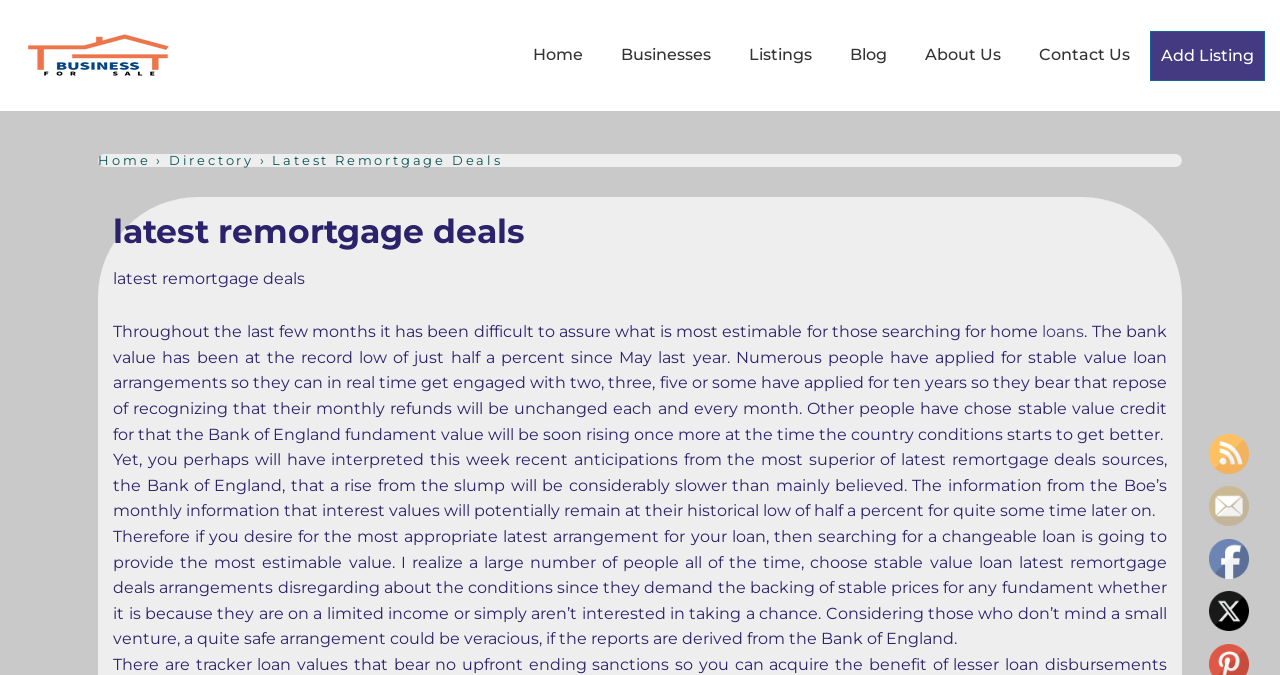Could you specify the bounding box coordinates for the clickable section to complete the following instruction: "Click on the 'loans' link"?

[0.814, 0.477, 0.847, 0.505]